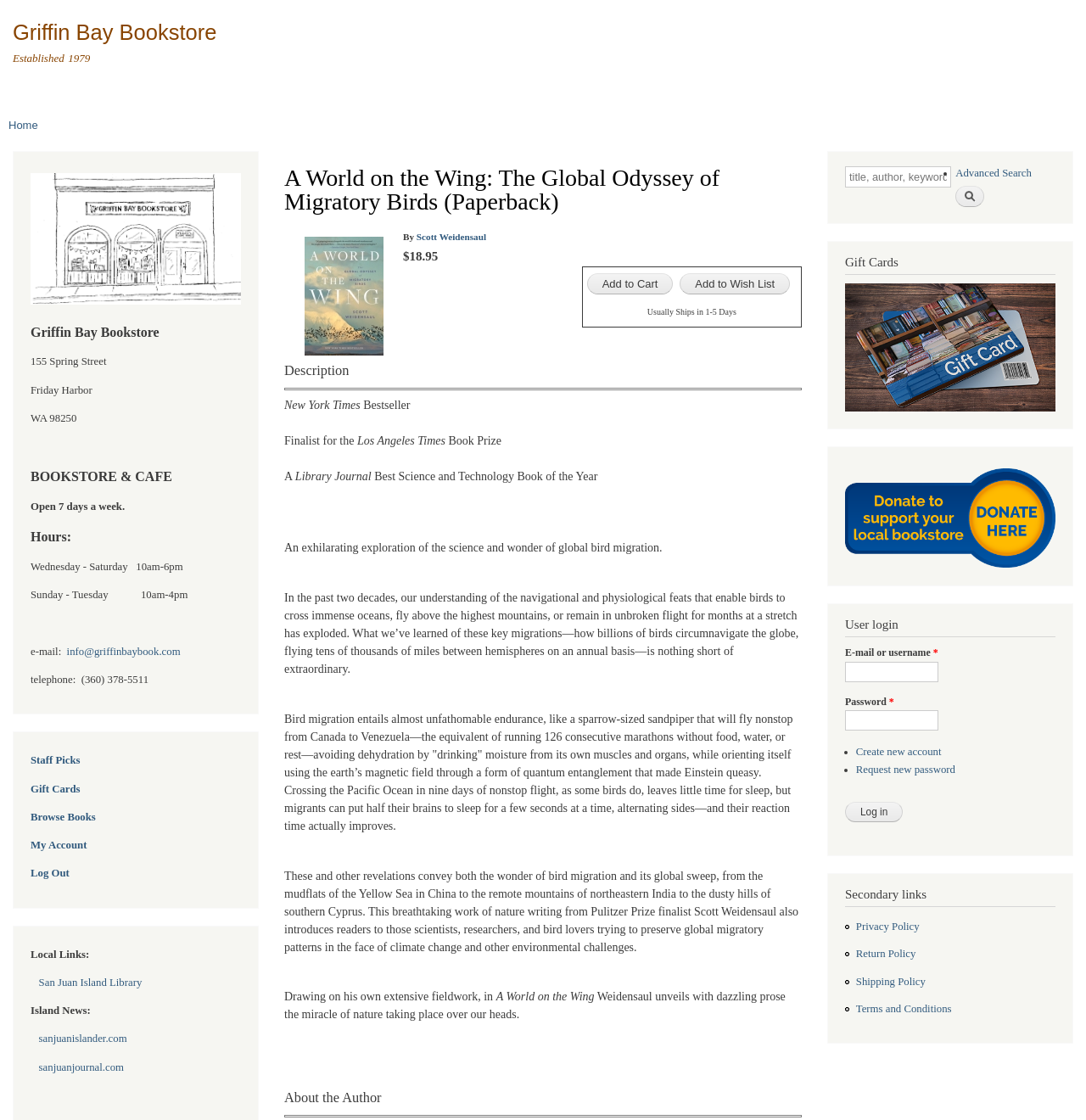Please provide a detailed answer to the question below by examining the image:
What is the search function for?

The search function can be found in the heading element with the text 'Search form' and the textbox element with the placeholder 'Search', which suggests that the search function is for searching books.